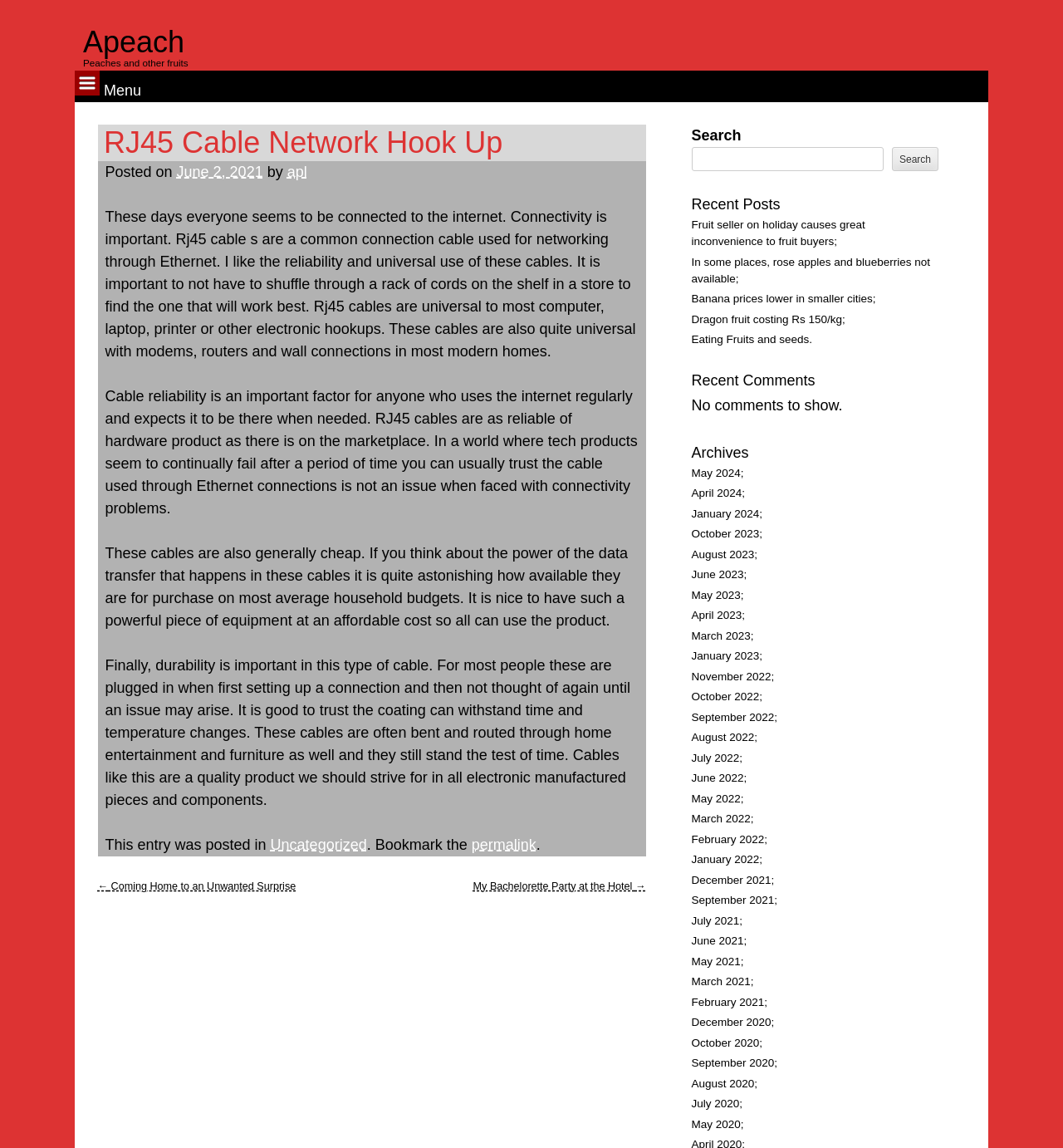Determine the bounding box coordinates of the region to click in order to accomplish the following instruction: "Click the 'Apeach' link at the top". Provide the coordinates as four float numbers between 0 and 1, specifically [left, top, right, bottom].

[0.078, 0.022, 0.174, 0.051]